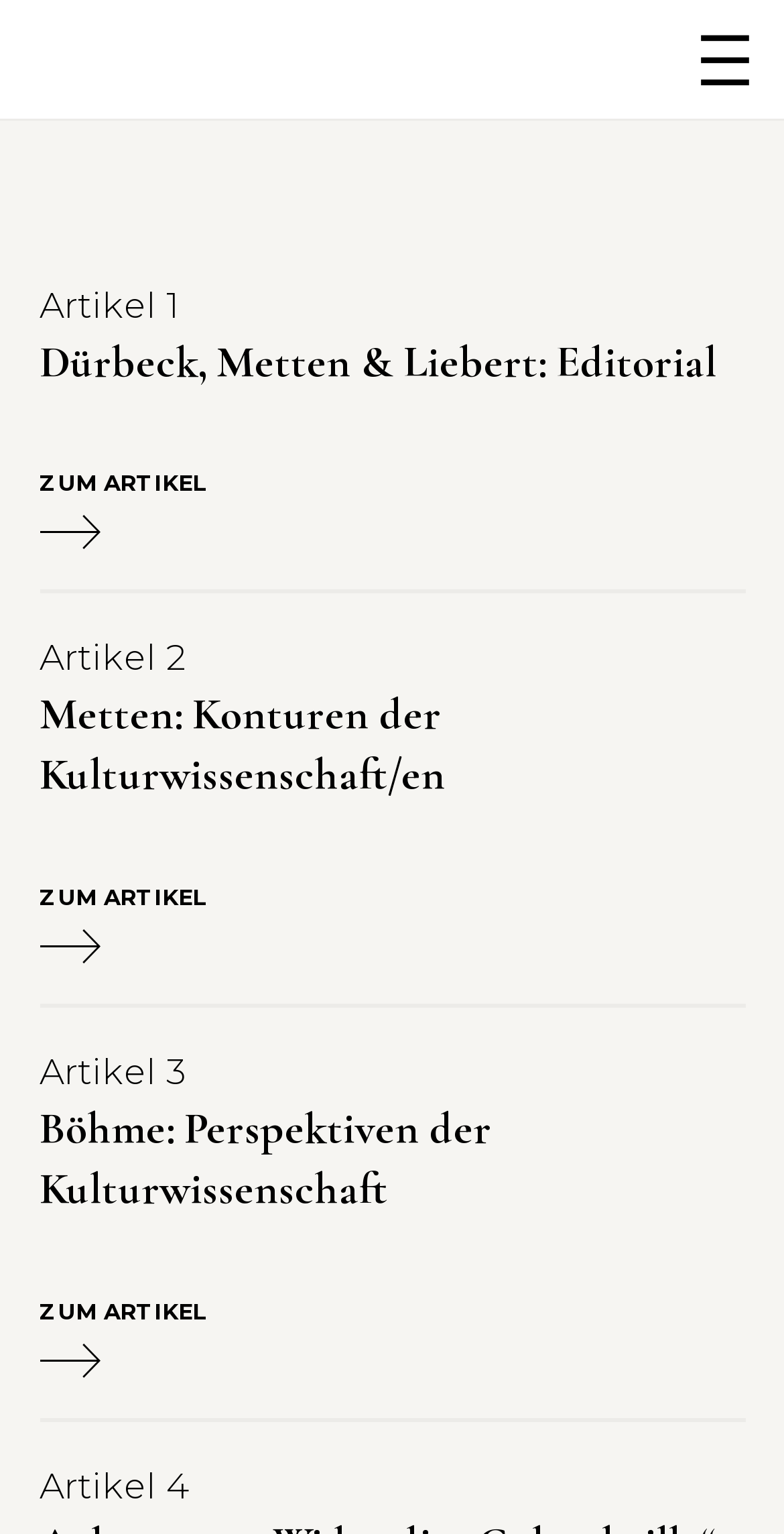What is the topic of the second article?
Carefully analyze the image and provide a thorough answer to the question.

The topic of the second article can be found in the StaticText element with the text 'Metten: Konturen der Kulturwissenschaft/en' located below the 'Artikel 2' title.